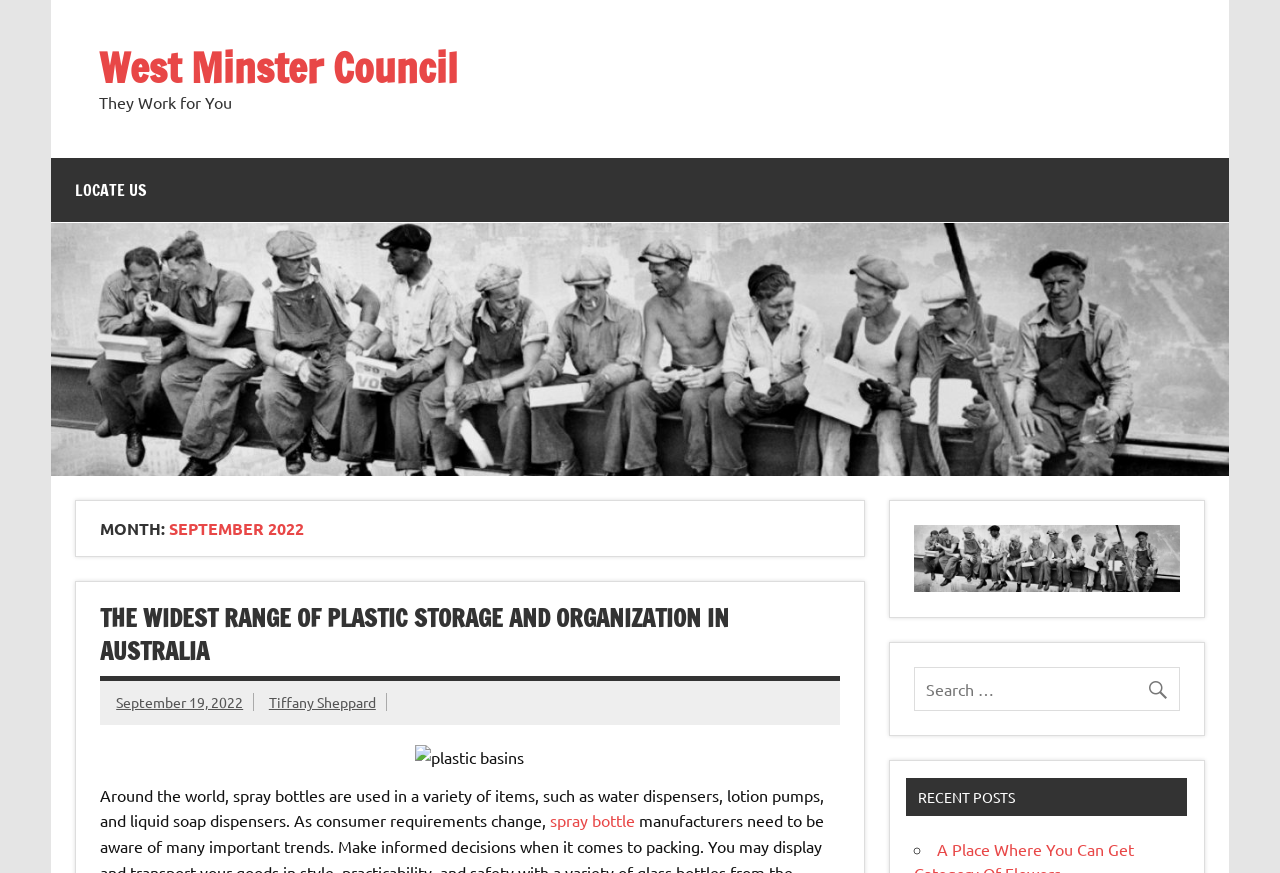What is the name of the council?
Answer with a single word or phrase by referring to the visual content.

West Minster Council